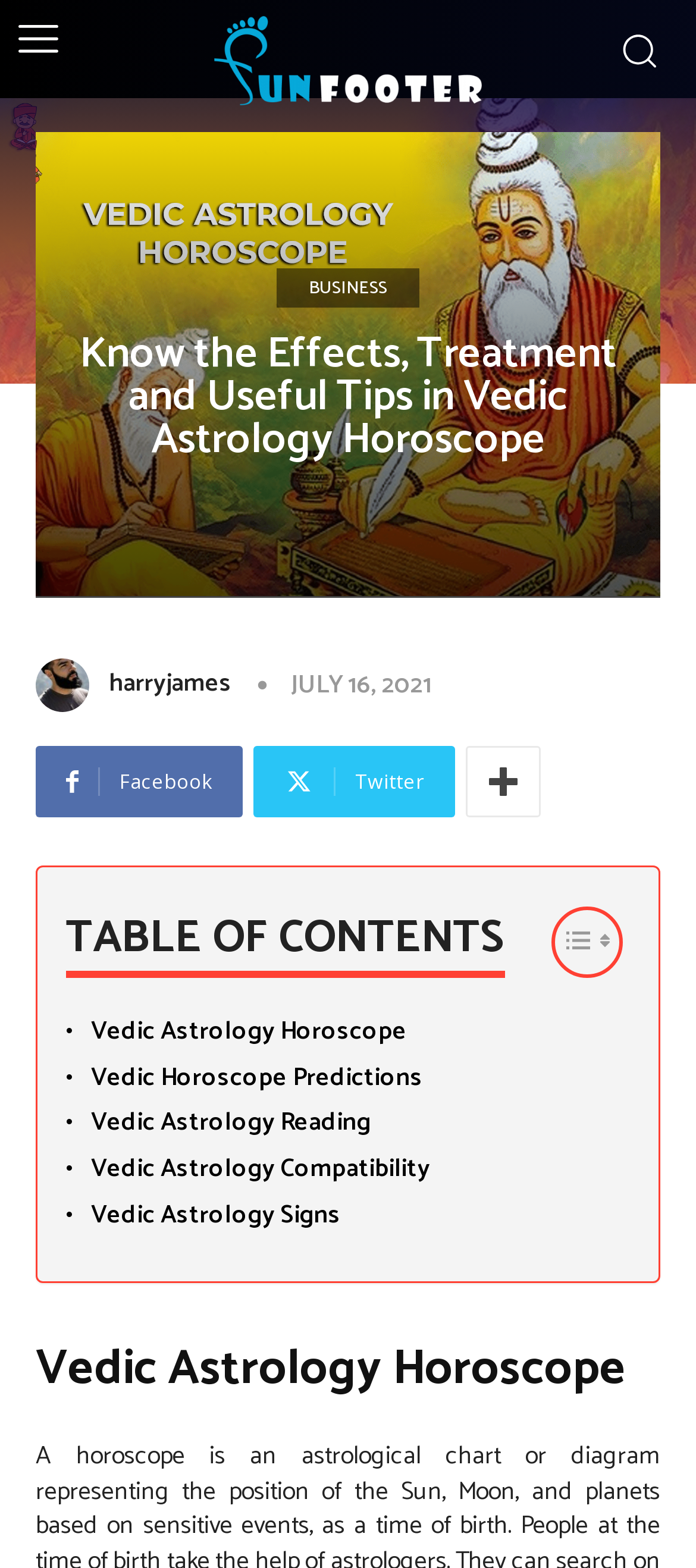Locate the bounding box coordinates of the area you need to click to fulfill this instruction: 'Toggle Table of Content'. The coordinates must be in the form of four float numbers ranging from 0 to 1: [left, top, right, bottom].

[0.792, 0.578, 0.895, 0.624]